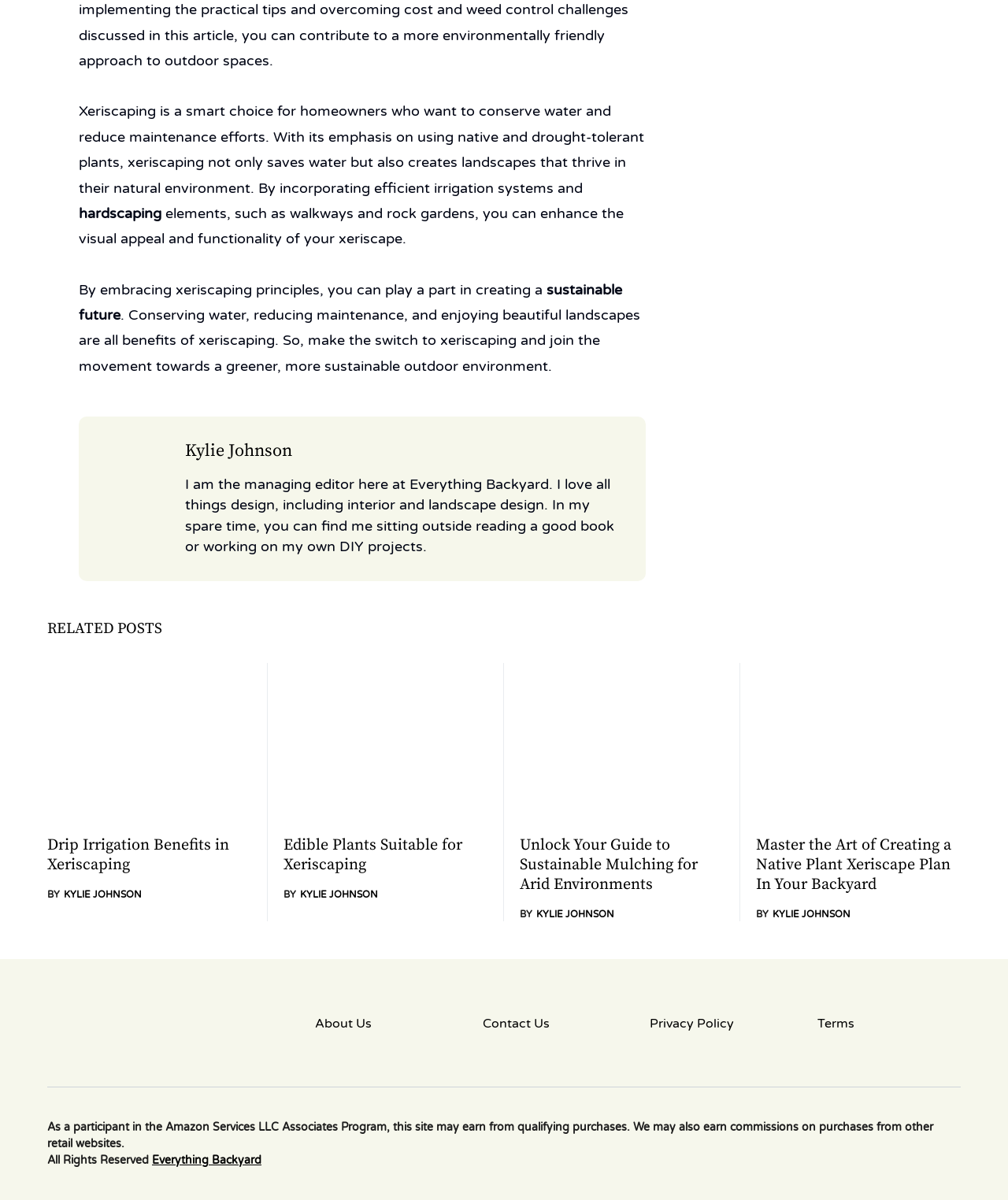What is the topic of the related posts?
Look at the screenshot and provide an in-depth answer.

The related posts section contains articles related to xeriscaping, including topics such as drip irrigation benefits, edible plants, and sustainable mulching.